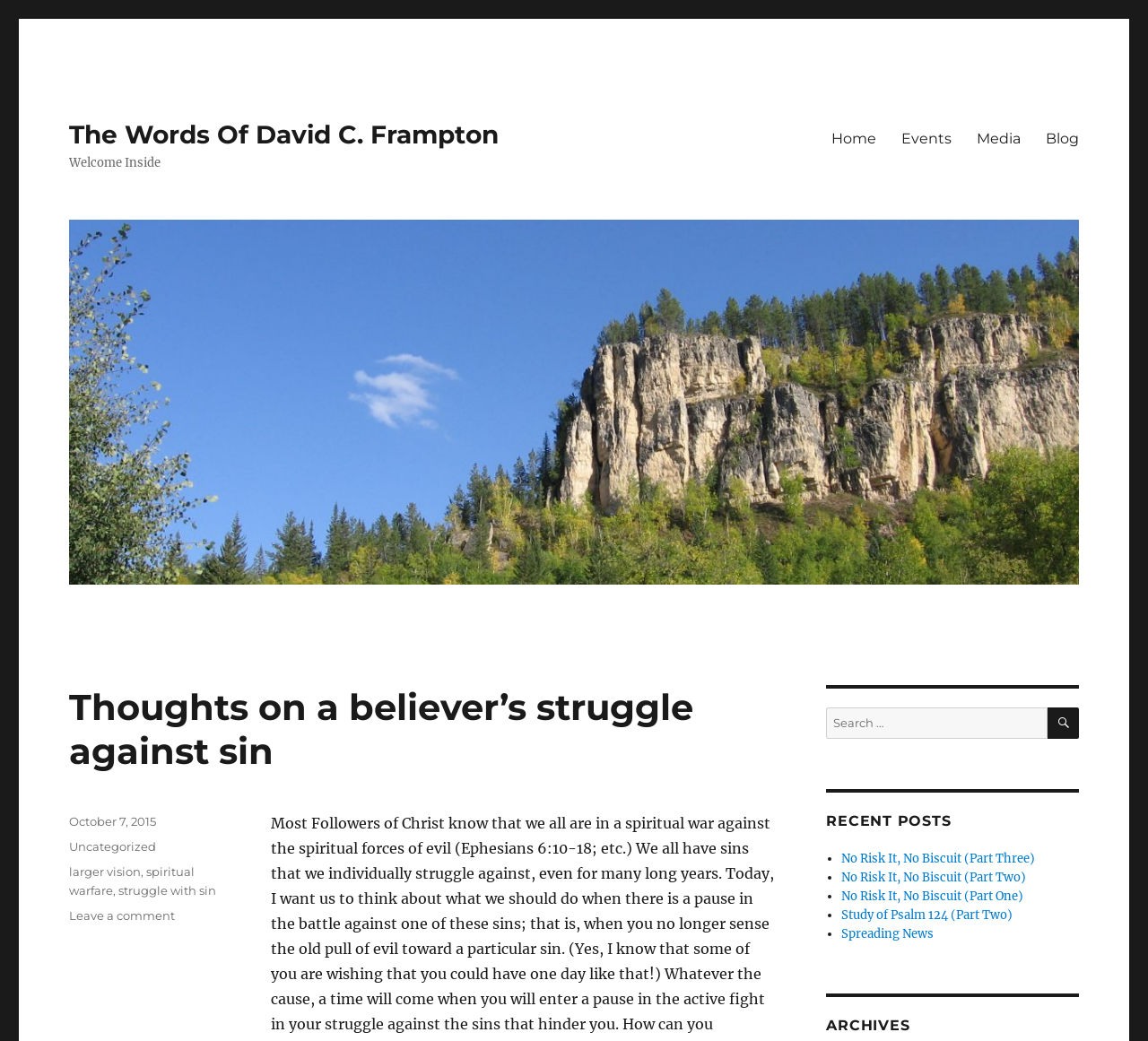Find the headline of the webpage and generate its text content.

The Words Of David C. Frampton